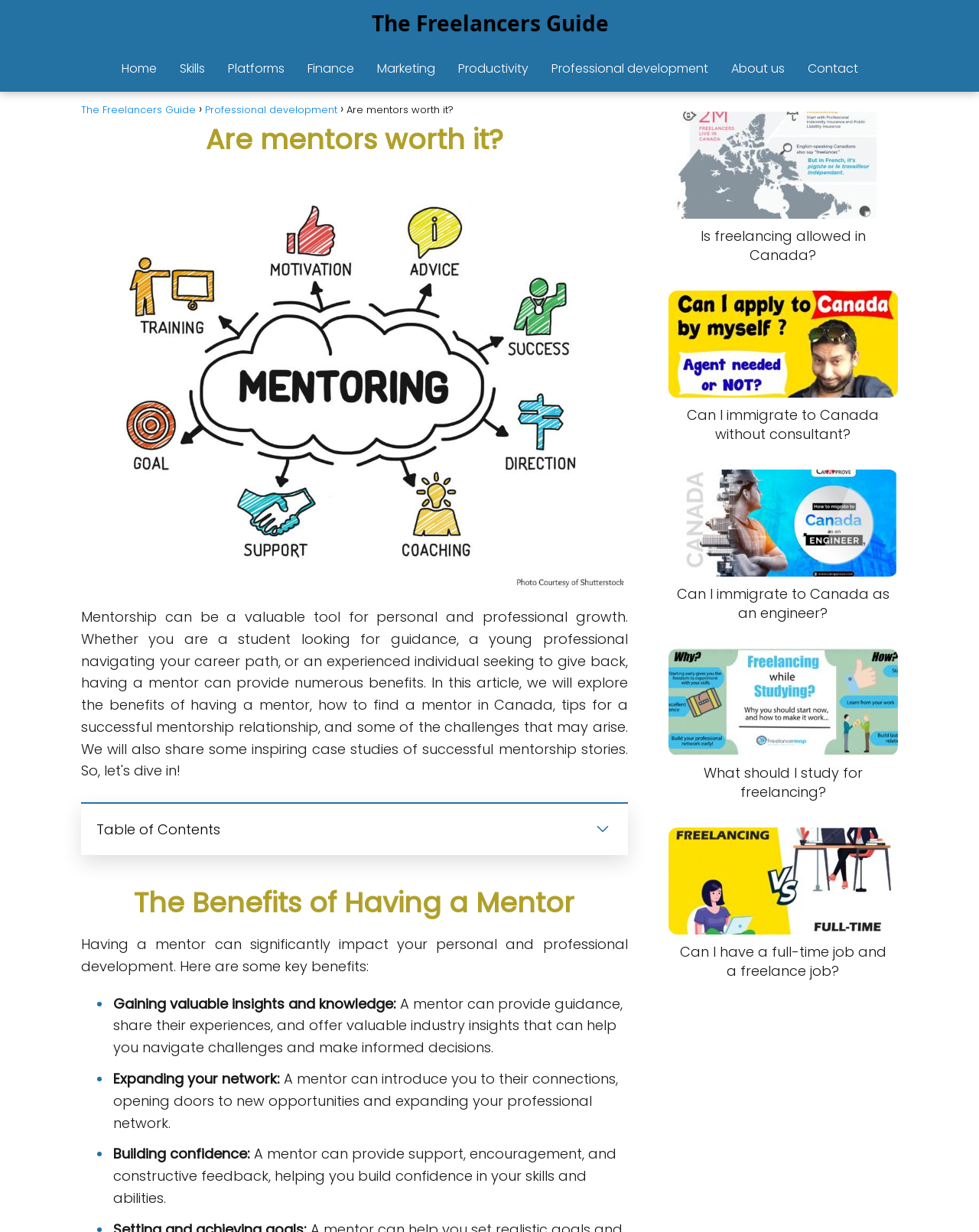Give a short answer using one word or phrase for the question:
What is the purpose of a mentor according to the webpage?

Provide guidance and support